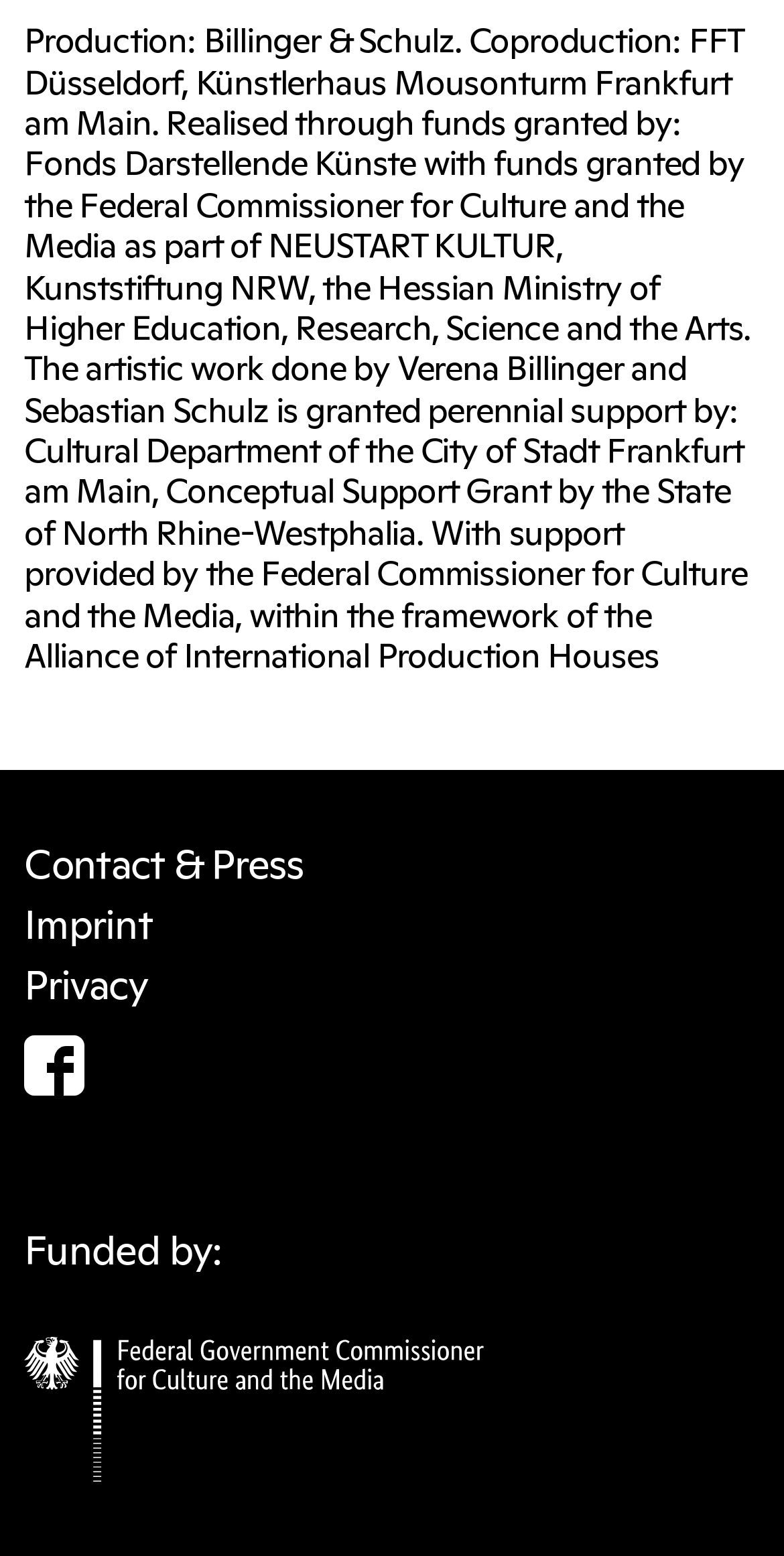Provide the bounding box coordinates in the format (top-left x, top-left y, bottom-right x, bottom-right y). All values are floating point numbers between 0 and 1. Determine the bounding box coordinate of the UI element described as: Contact & Press

[0.031, 0.535, 0.387, 0.572]